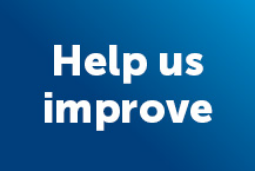What is the tone of the message?
Based on the image, provide your answer in one word or phrase.

Urgent and approachable